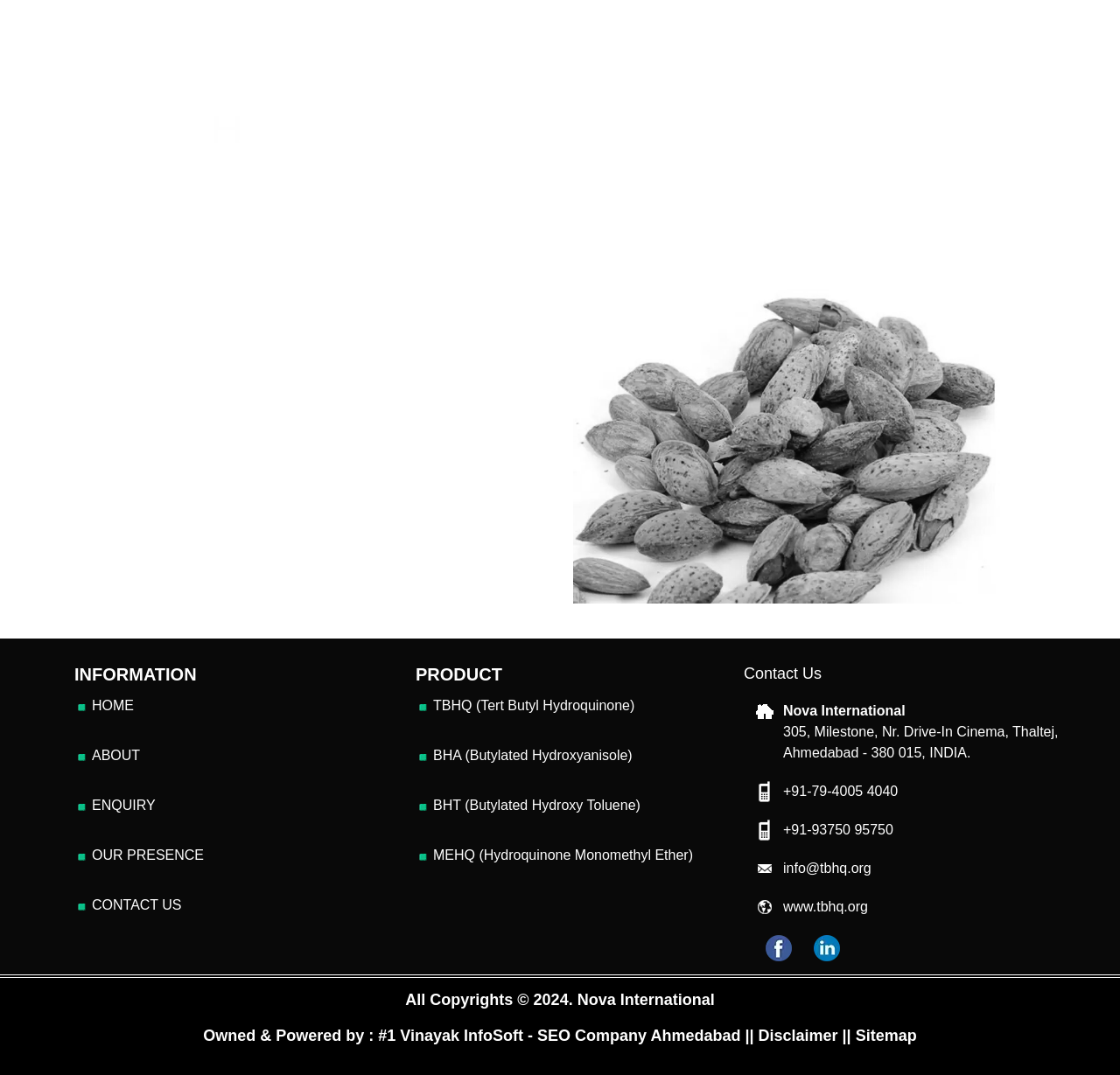Identify the bounding box coordinates of the element that should be clicked to fulfill this task: "Go to the Rankings tab". The coordinates should be provided as four float numbers between 0 and 1, i.e., [left, top, right, bottom].

None